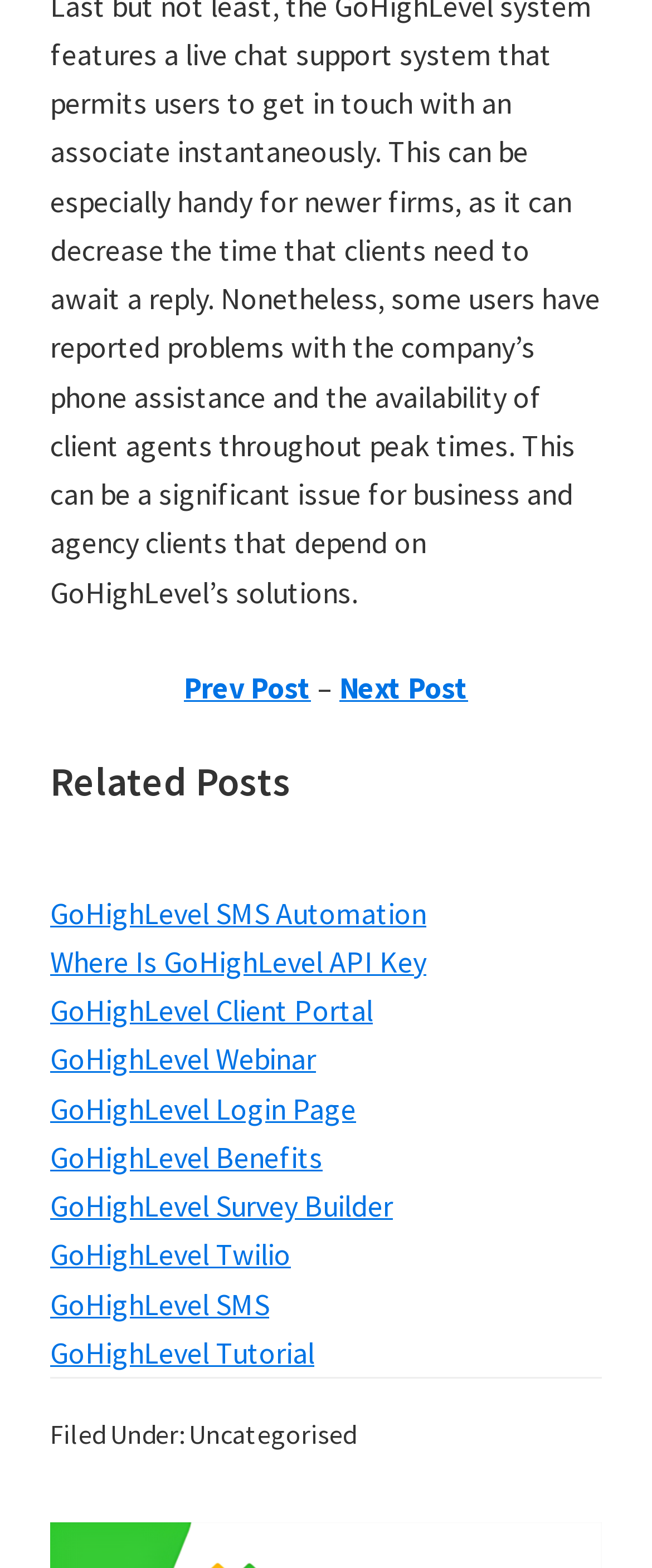Find the bounding box coordinates for the area that should be clicked to accomplish the instruction: "view related posts".

[0.077, 0.484, 0.923, 0.545]